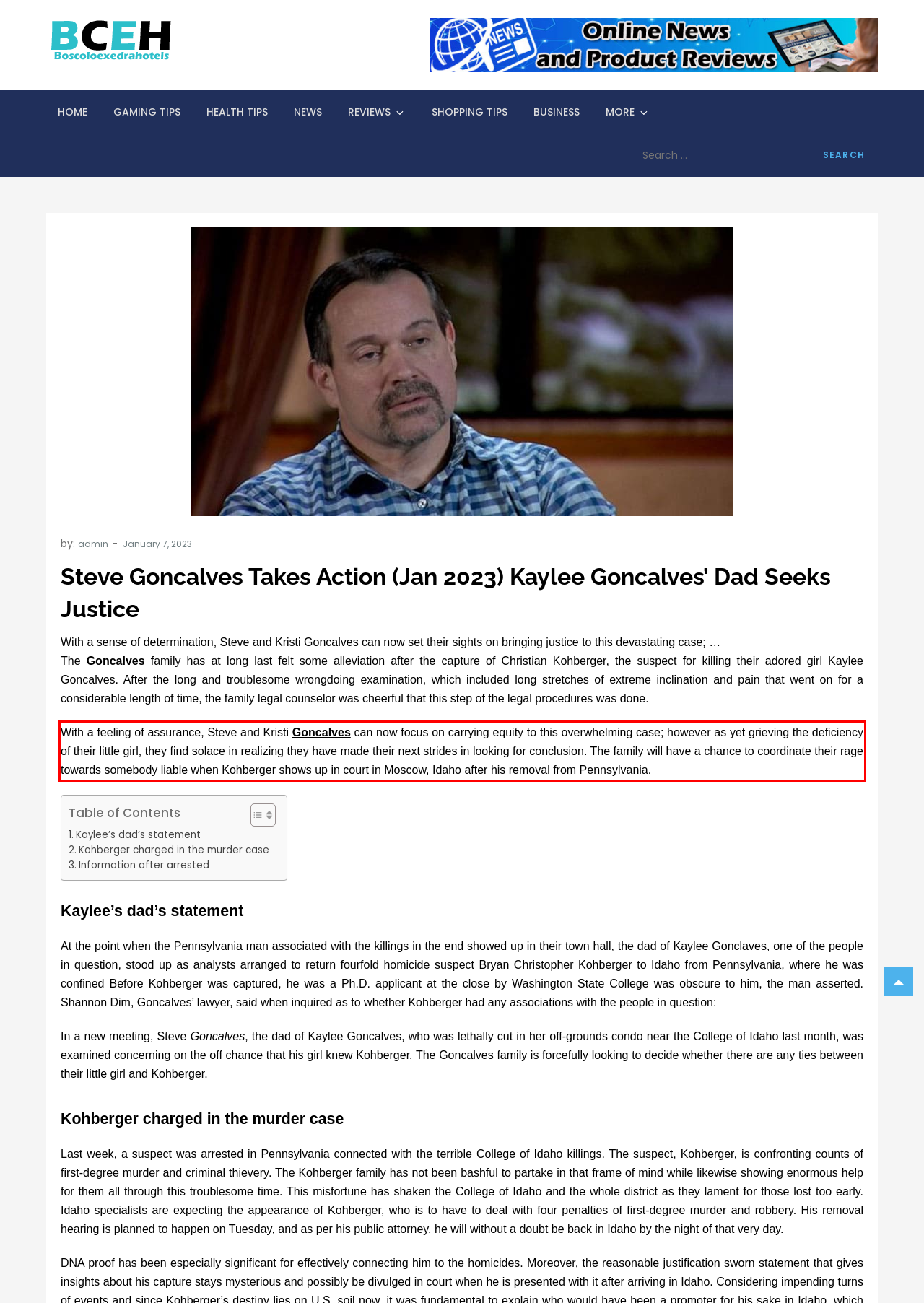You have a screenshot of a webpage with a red bounding box. Use OCR to generate the text contained within this red rectangle.

With a feeling of assurance, Steve and Kristi Goncalves can now focus on carrying equity to this overwhelming case; however as yet grieving the deficiency of their little girl, they find solace in realizing they have made their next strides in looking for conclusion. The family will have a chance to coordinate their rage towards somebody liable when Kohberger shows up in court in Moscow, Idaho after his removal from Pennsylvania.